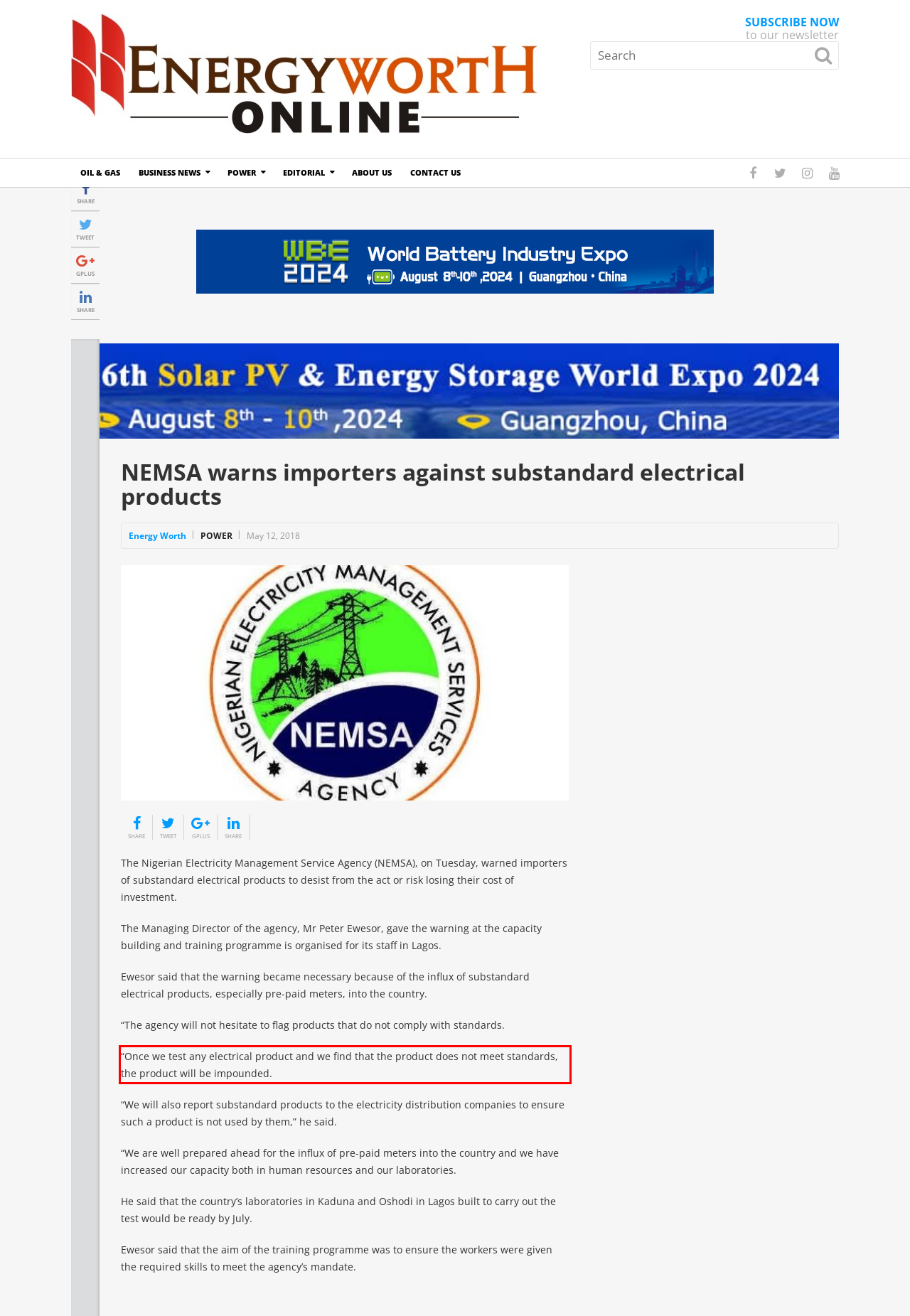In the screenshot of the webpage, find the red bounding box and perform OCR to obtain the text content restricted within this red bounding box.

“Once we test any electrical product and we find that the product does not meet standards, the product will be impounded.